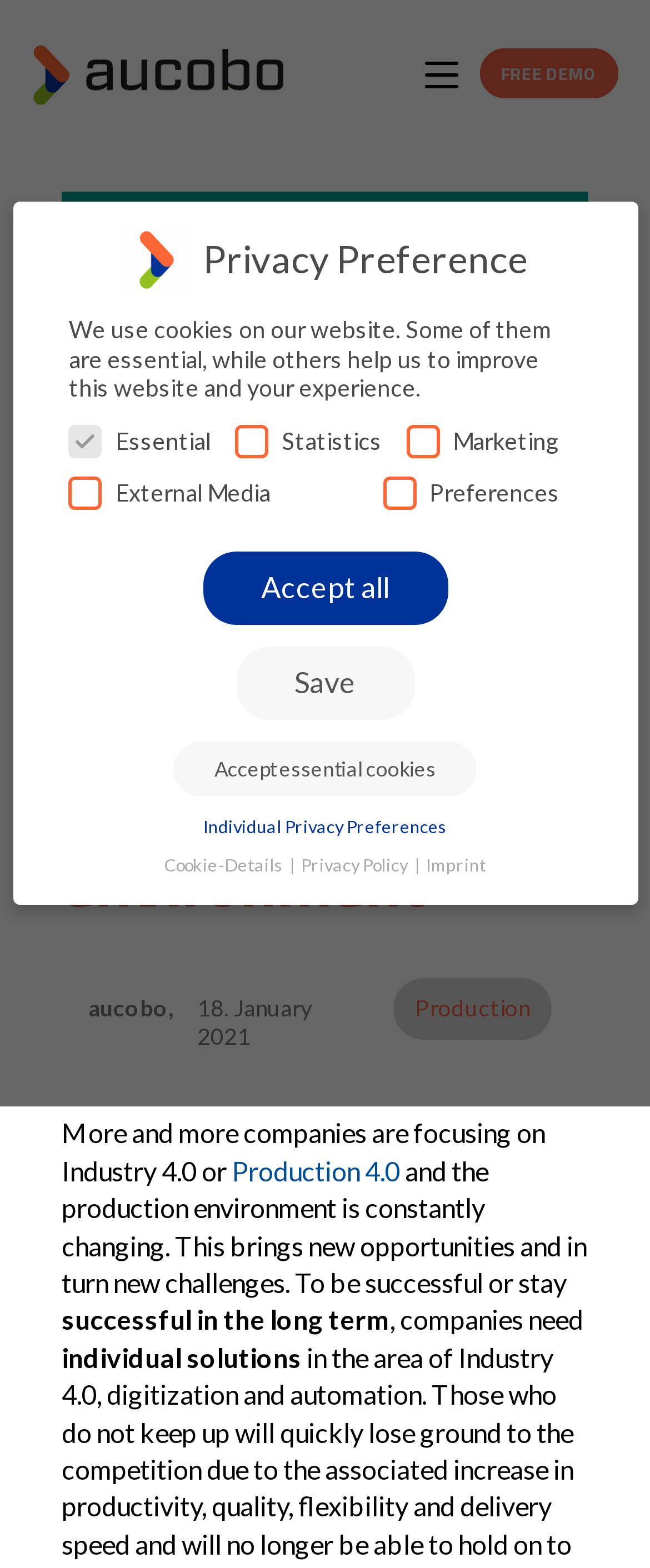Bounding box coordinates should be provided in the format (top-left x, top-left y, bottom-right x, bottom-right y) with all values between 0 and 1. Identify the bounding box for this UI element: alt="aucobo"

[0.05, 0.035, 0.435, 0.055]